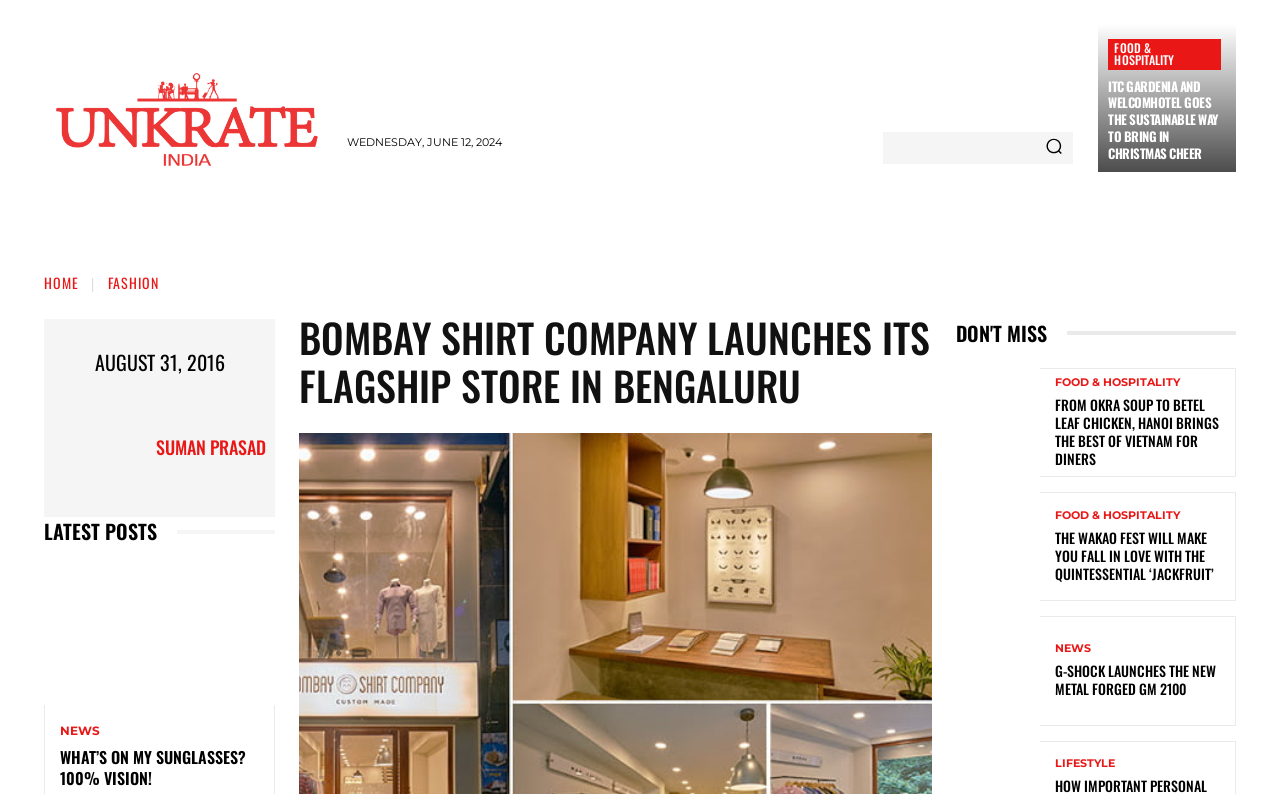Explain in detail what is displayed on the webpage.

The webpage appears to be a news or blog website, with a prominent logo at the top left corner. Below the logo, there is a date displayed, "WEDNESDAY, JUNE 12, 2024". A search bar is located to the right of the date, accompanied by a search button with a magnifying glass icon.

The top navigation menu consists of several links, including "HOME", "NEWS", "TECH", "STARTUP", "FOOD & HOSPITALITY", "LIFESTYLE", "FASHION", "TRAVEL", "ENTERTAINMENT", and "REVIEW". These links are arranged horizontally across the top of the page.

Below the navigation menu, there are several news articles or posts displayed. The first article has a heading "ITC GARDENIA AND WELCOMHOTEL GOES THE SUSTAINABLE WAY TO BRING IN CHRISTMAS CHEER" and is accompanied by a link to the full article. This is followed by several other articles, each with its own heading and link.

On the right side of the page, there is a section titled "LATEST POSTS", which lists several article links, including "What’s on my Sunglasses? 100% vision!" and "BOMBAY SHIRT COMPANY LAUNCHES ITS FLAGSHIP STORE IN BENGALURU". Below this section, there is a heading "DON'T MISS" followed by several more article links, including "From Okra Soup to Betel Leaf Chicken, Hanoi brings the best of Vietnam for diners" and "The Wakao Fest will make you fall in love with the quintessential ‘Jackfruit’".

Throughout the page, there are several images, including the logo, a search icon, and author images accompanying some of the articles. The overall layout is organized, with clear headings and concise text summarizing each article.